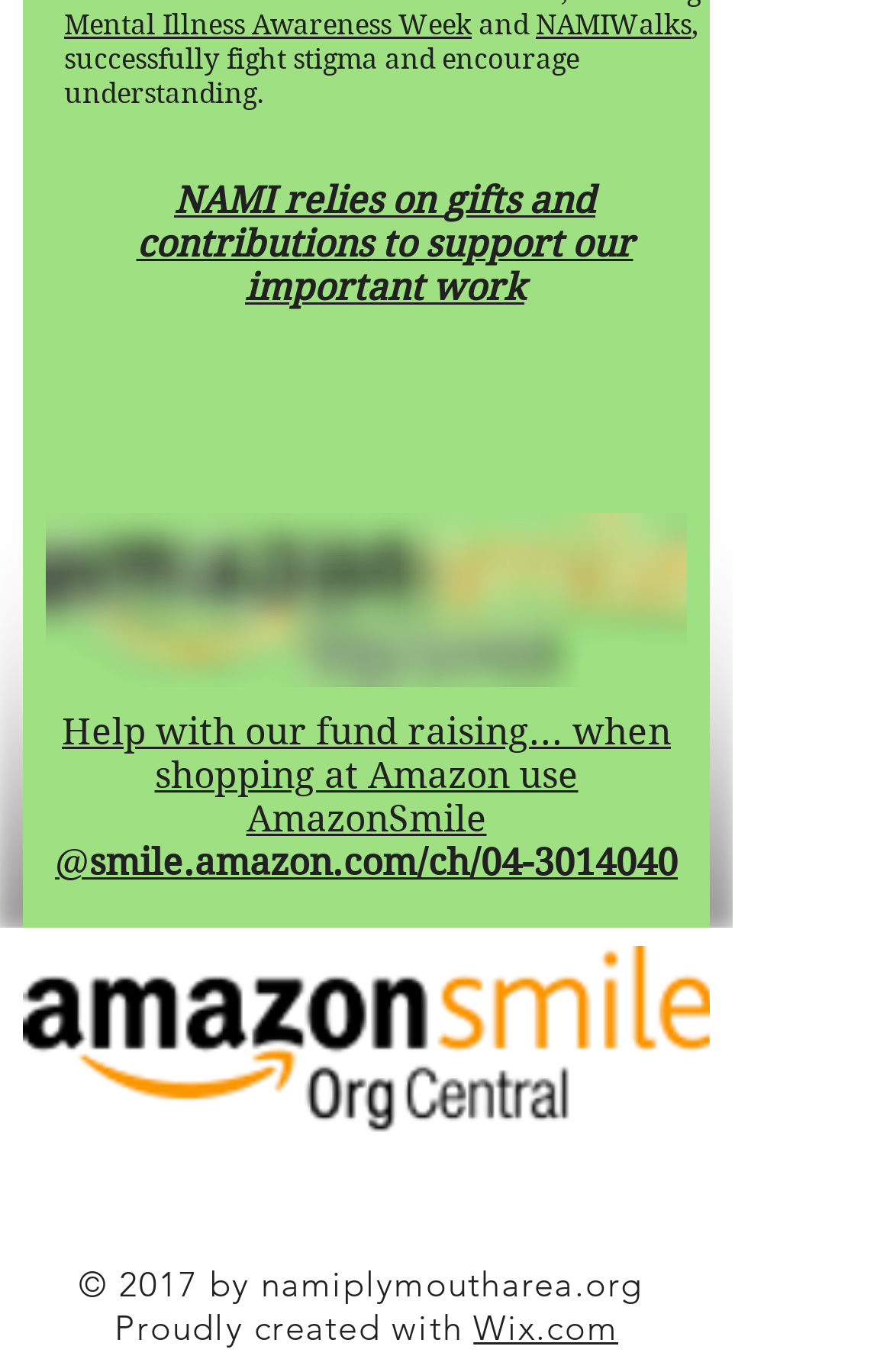From the details in the image, provide a thorough response to the question: What is an alternative way to support the organization?

The link '... when shopping at Amazon use AmazonSmile @ smile.amazon.com/ch/04-3014040' suggests that an alternative way to support the organization is through AmazonSmile.